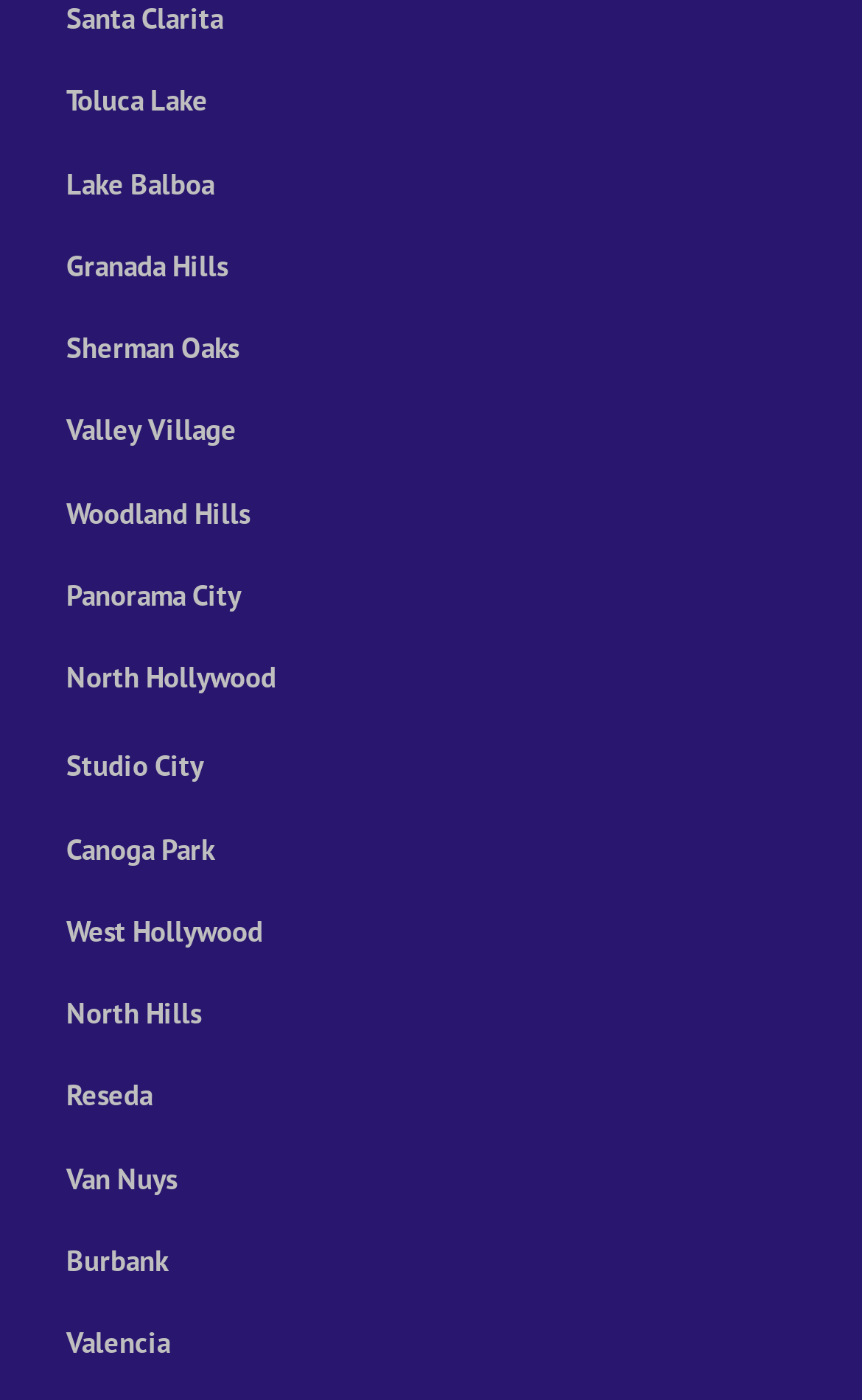Based on the image, give a detailed response to the question: Is Santa Clarita a neighborhood?

I saw a link with the text 'Santa Clarita' at the top of the webpage, which suggests that it is a neighborhood.